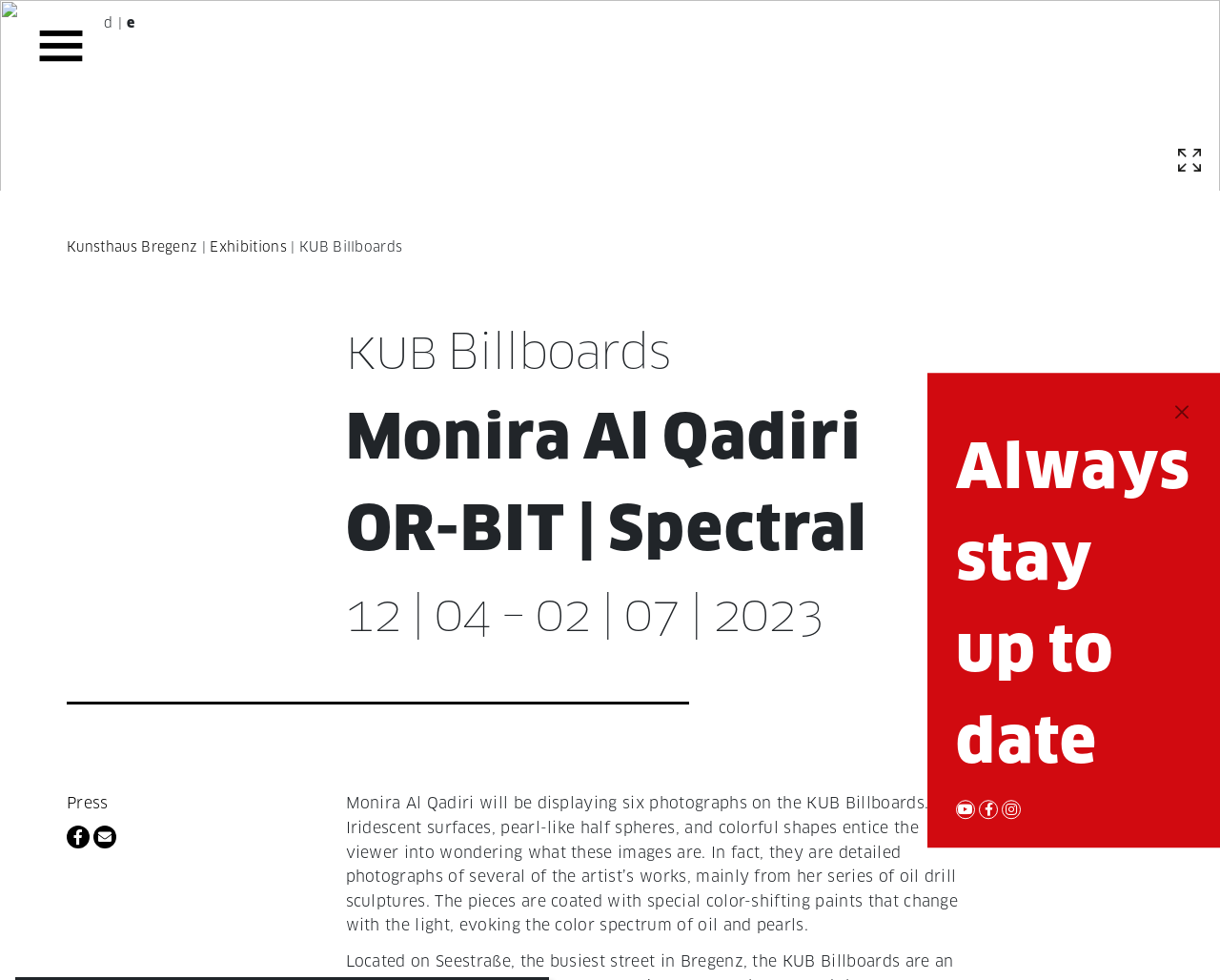Please determine the bounding box coordinates of the area that needs to be clicked to complete this task: 'Close the popup'. The coordinates must be four float numbers between 0 and 1, formatted as [left, top, right, bottom].

[0.96, 0.41, 0.977, 0.43]